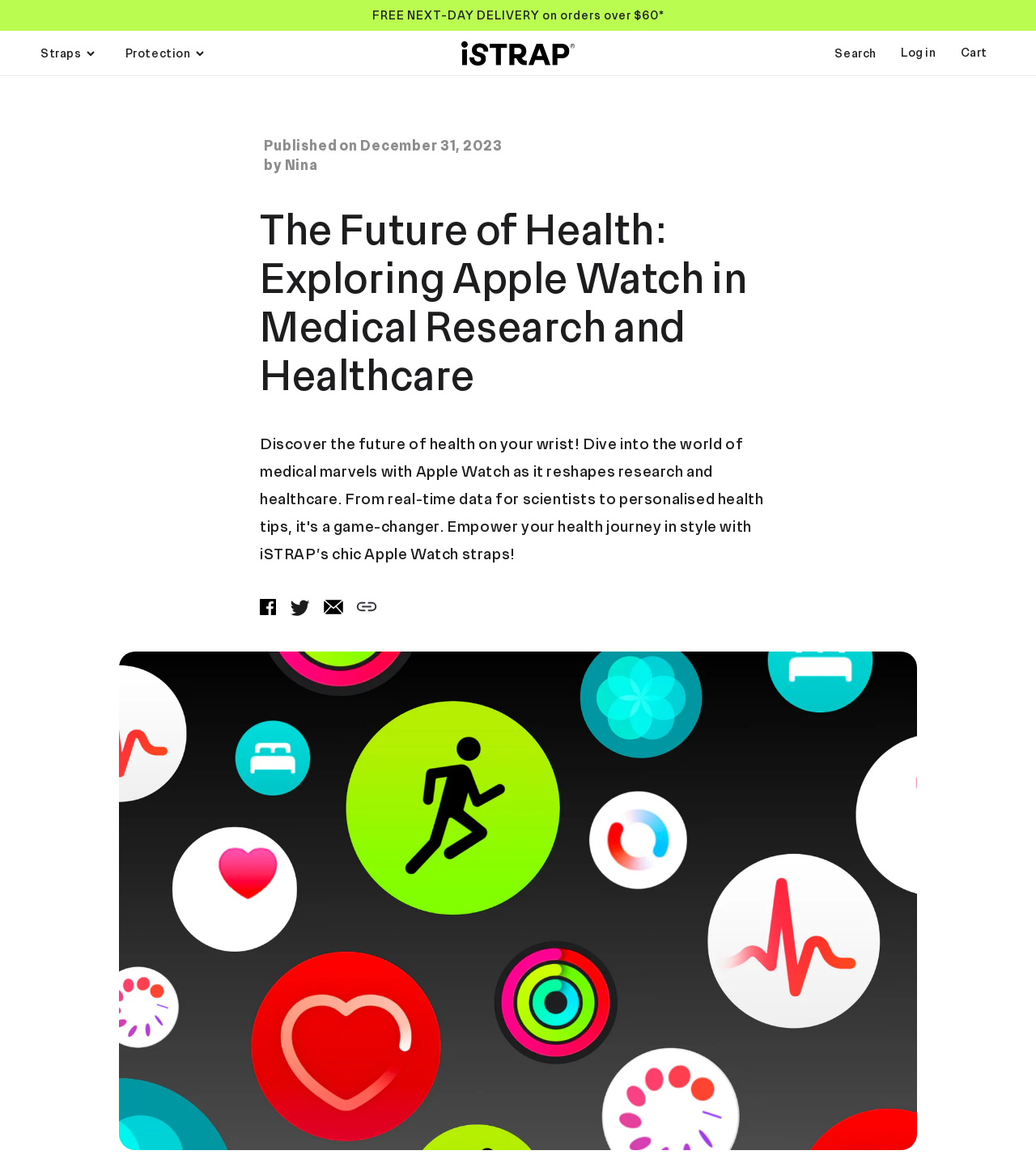Predict the bounding box coordinates of the UI element that matches this description: "Log in". The coordinates should be in the format [left, top, right, bottom] with each value between 0 and 1.

[0.87, 0.03, 0.927, 0.06]